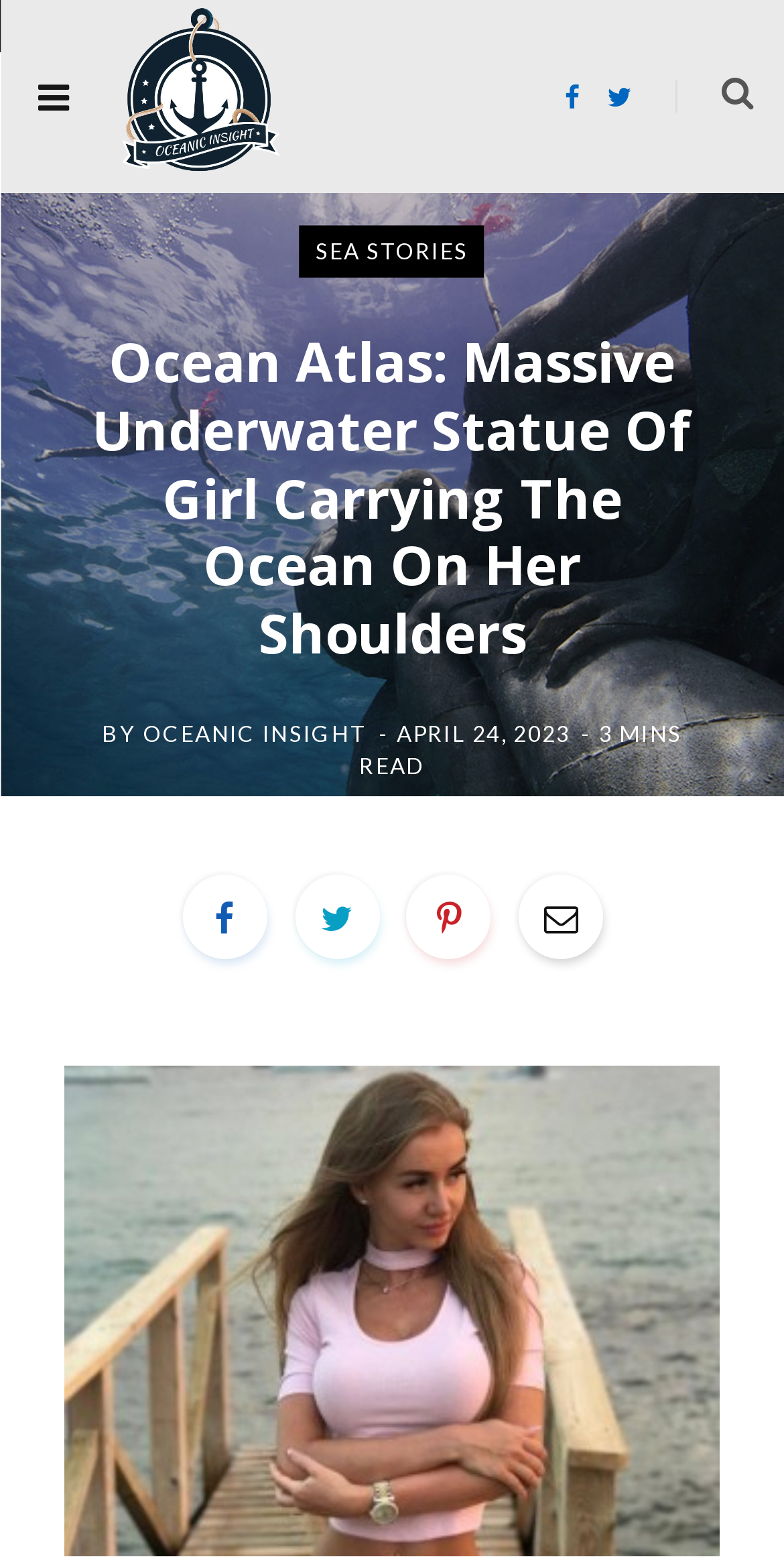Locate and extract the text of the main heading on the webpage.

Ocean Atlas: Massive Underwater Statue Of Girl Carrying The Ocean On Her Shoulders